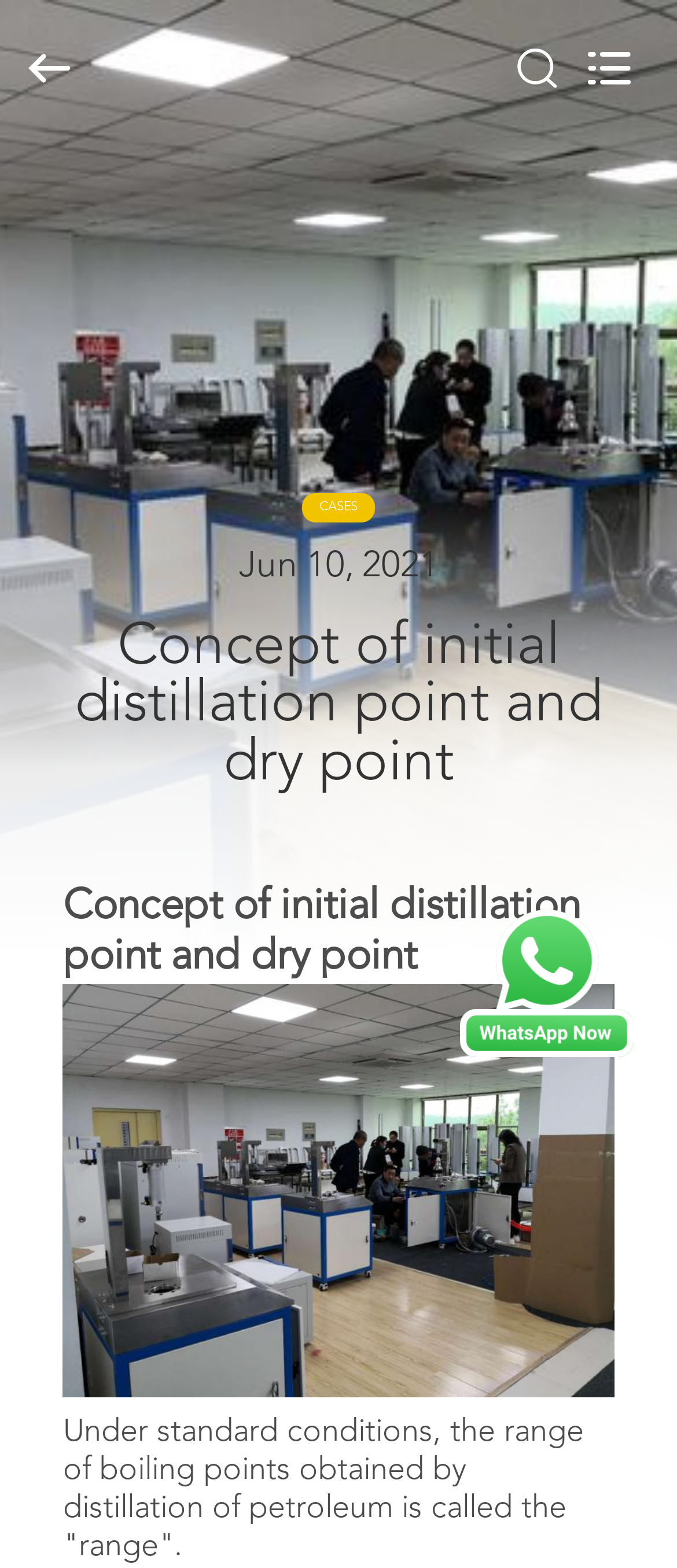Write an elaborate caption that captures the essence of the webpage.

The webpage is about the concept of initial distillation point and dry point, with a company case study. At the top, there is a search box that spans almost the entire width of the page, allowing users to search for specific content. Below the search box, there is a navigation menu with links to various sections of the website, including HOME, PRODUCTS, VIDEOS, ABOUT US, FACTORY TOUR, QUALITY CONTROL, and CONTACT US. These links are arranged in a vertical column, with the HOME link at the top and the CONTACT US link at the bottom.

To the right of the navigation menu, there is a copyright notice that spans the width of the page. Below the navigation menu, there is a large link that takes up the full width of the page, with the title "Concept of initial distillation point and dry point". This link is accompanied by an image that spans the full width of the page.

On the right side of the page, there is a section with the title "CASES" and a date "Jun 10, 2021". Below this section, there is a heading that repeats the title "Concept of initial distillation point and dry point". The main content of the page is a paragraph of text that explains the concept of initial distillation point and dry point, which is located below the heading.

At the bottom right corner of the page, there is a link to "whatsapp Now" with an accompanying image.